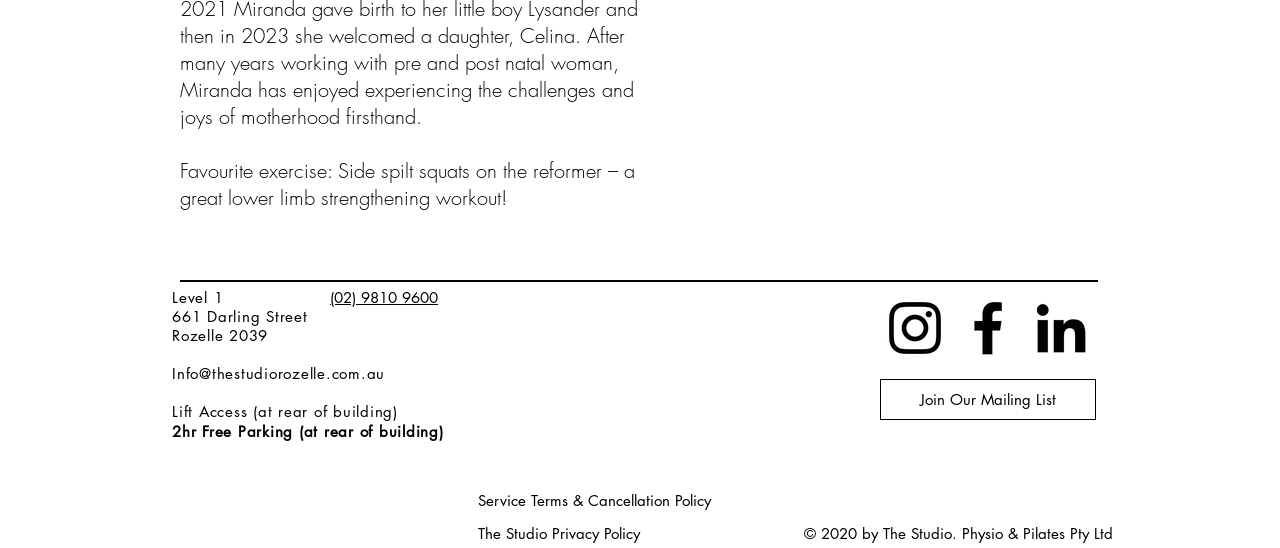What is the purpose of the button on the webpage?
From the details in the image, provide a complete and detailed answer to the question.

The button is located in the social bar section of the webpage, and its text says 'Join Our Mailing List', indicating that it is used to subscribe to The Studio Rozelle's mailing list.